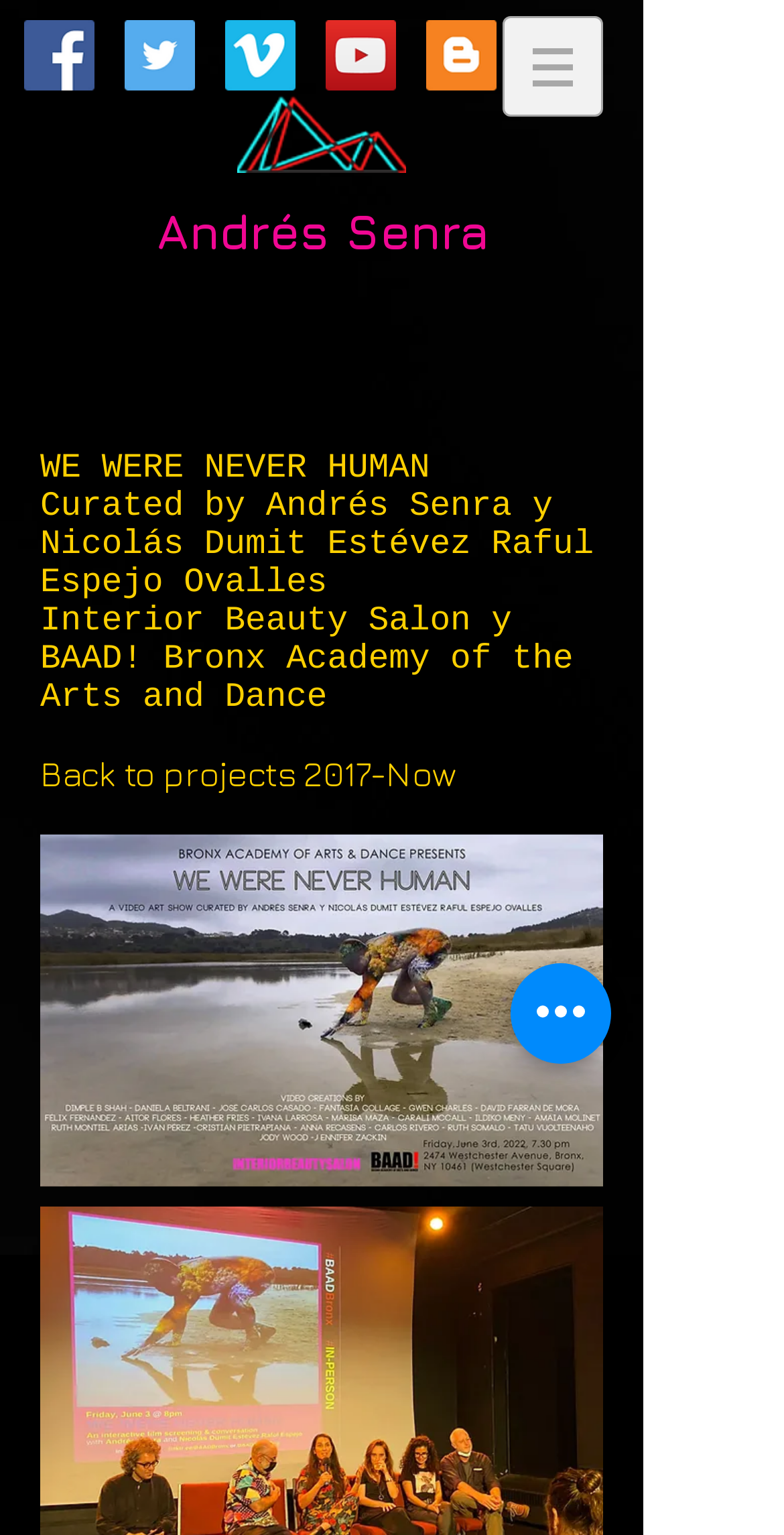Please locate the bounding box coordinates of the element's region that needs to be clicked to follow the instruction: "Click on Acciones rápidas". The bounding box coordinates should be provided as four float numbers between 0 and 1, i.e., [left, top, right, bottom].

[0.651, 0.628, 0.779, 0.693]